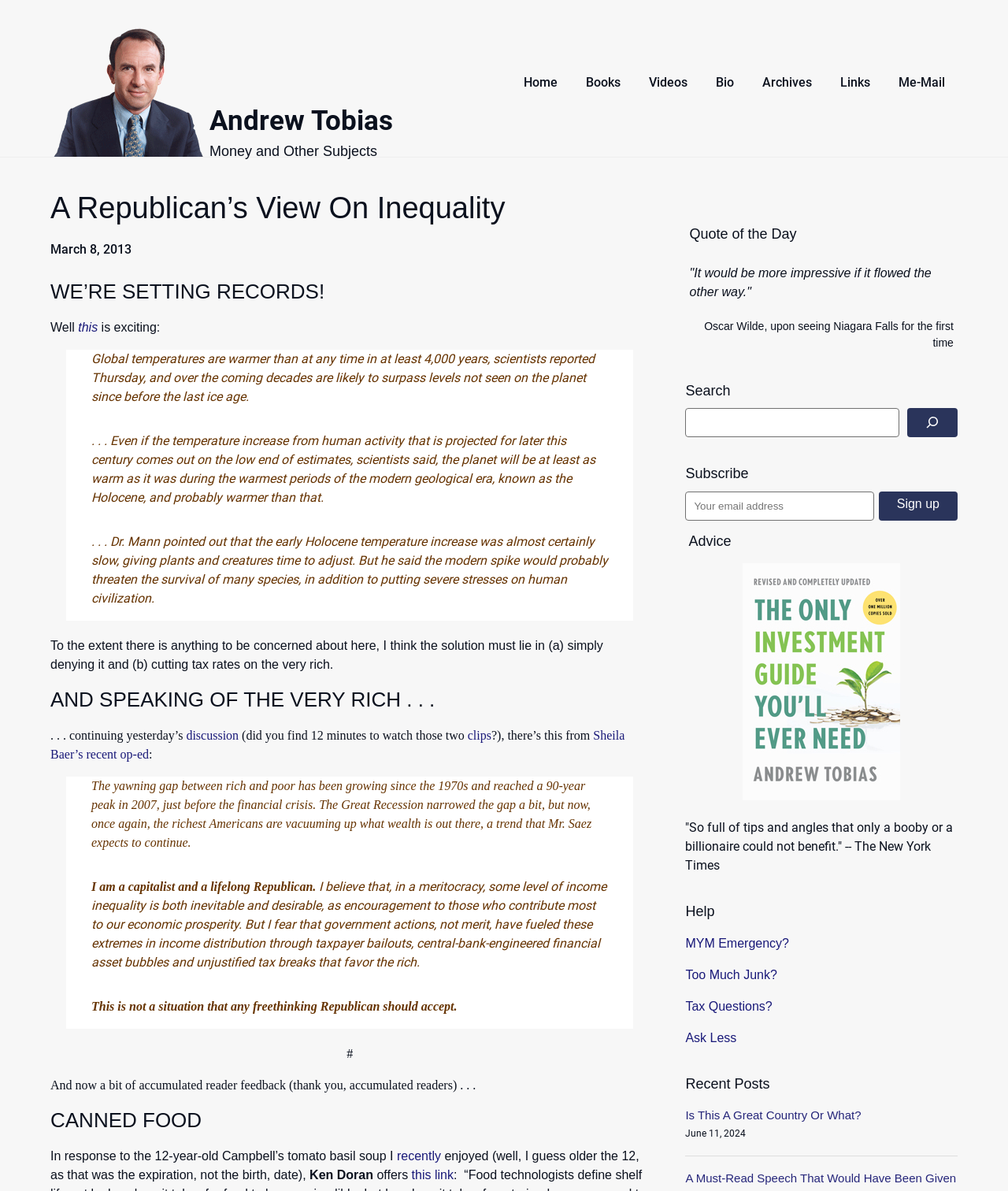Please identify the coordinates of the bounding box for the clickable region that will accomplish this instruction: "Click on the 'Home' link".

[0.507, 0.047, 0.566, 0.093]